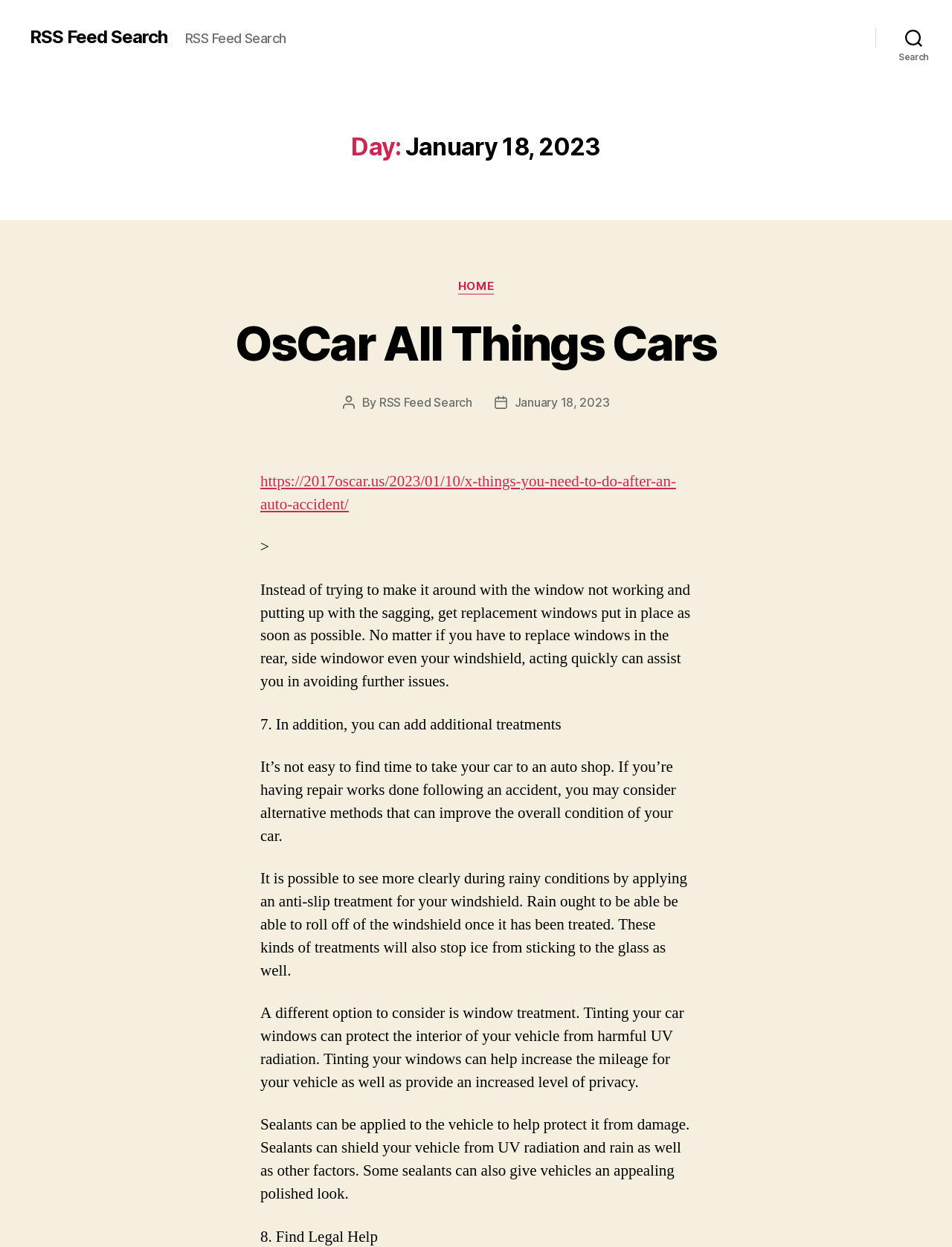Extract the bounding box coordinates of the UI element described: "January 18, 2023". Provide the coordinates in the format [left, top, right, bottom] with values ranging from 0 to 1.

[0.54, 0.317, 0.64, 0.329]